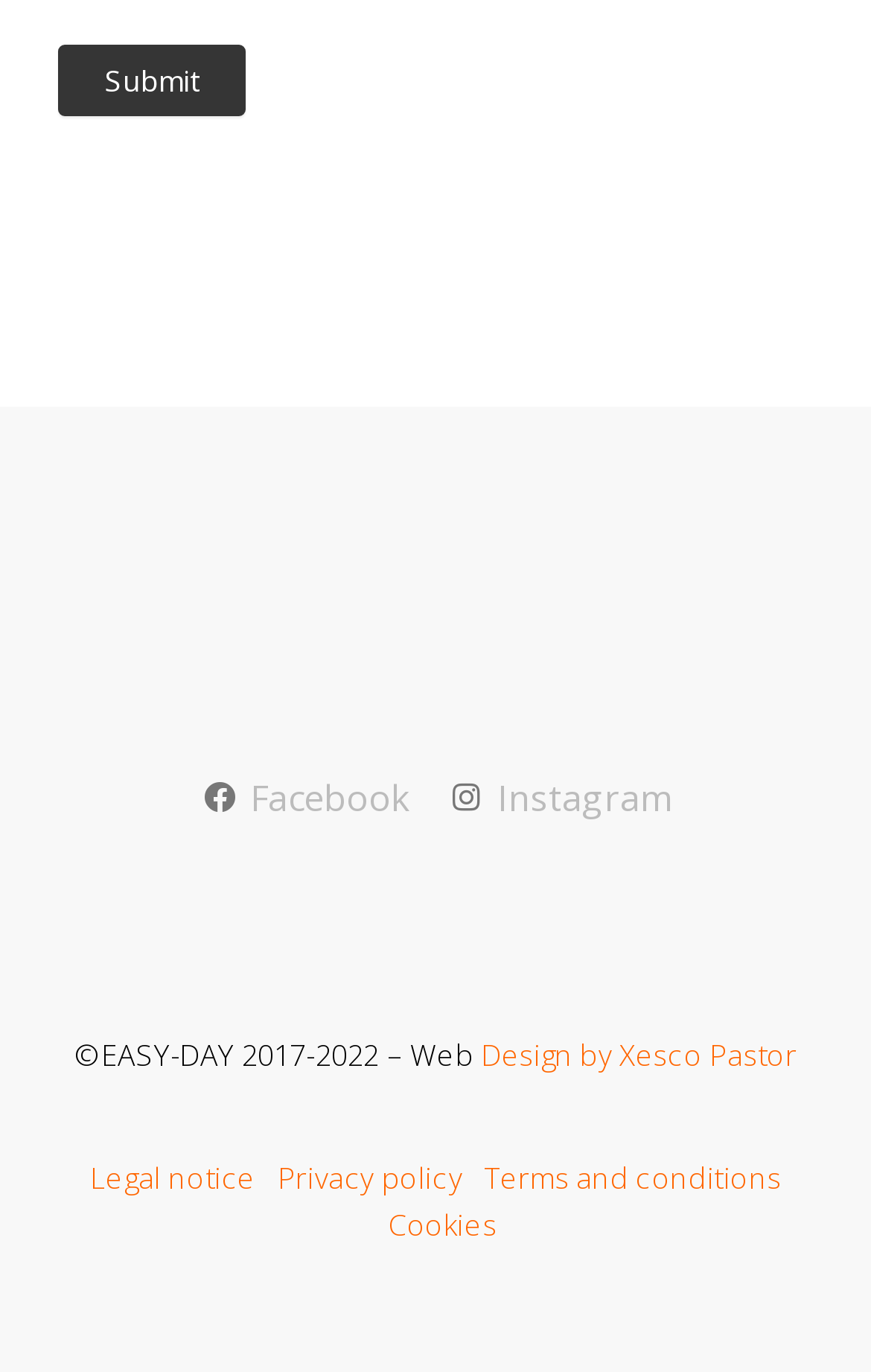What is the purpose of the button at the top?
Please provide a single word or phrase as your answer based on the image.

Submit